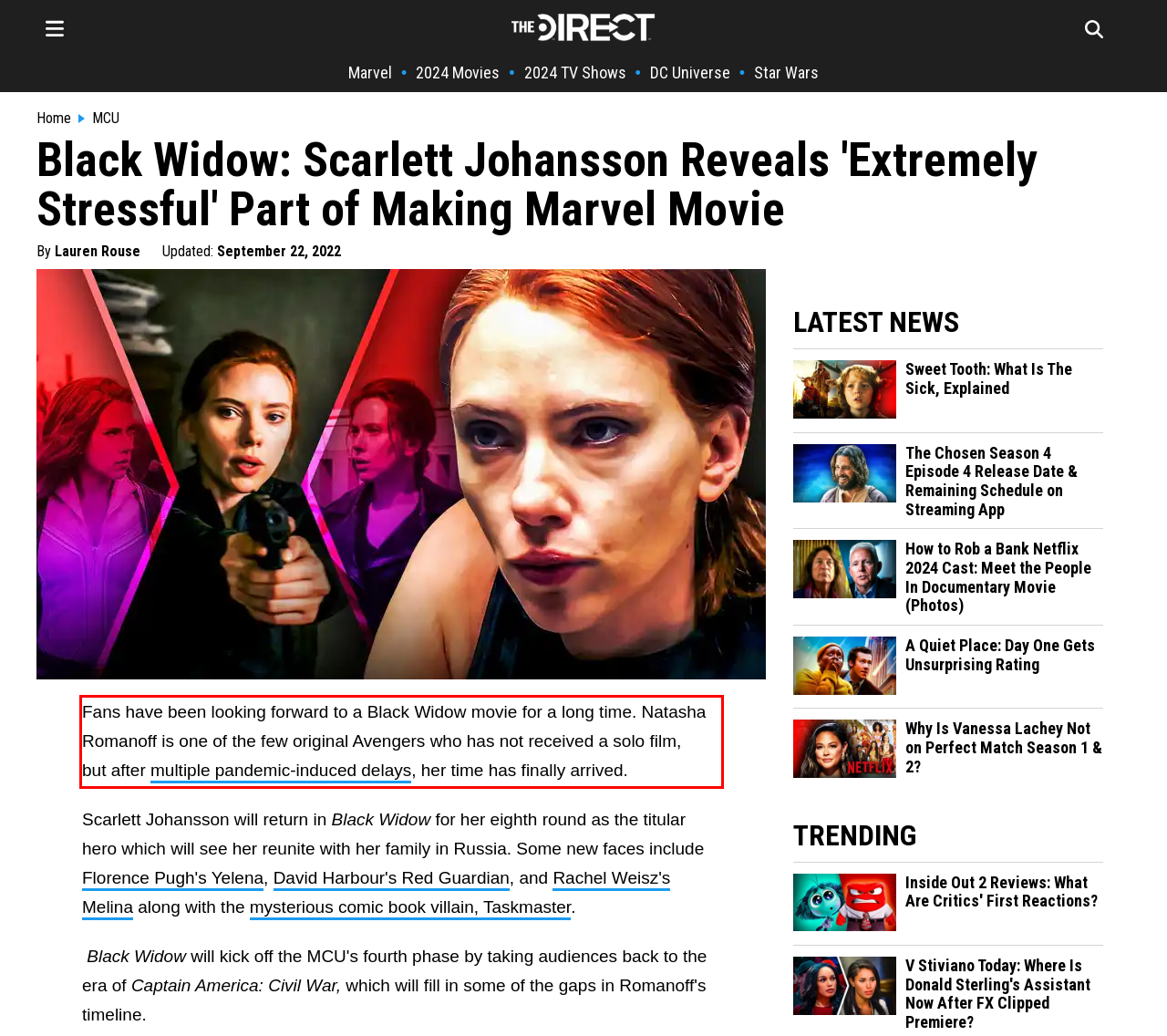Your task is to recognize and extract the text content from the UI element enclosed in the red bounding box on the webpage screenshot.

Fans have been looking forward to a Black Widow movie for a long time. Natasha Romanoff is one of the few original Avengers who has not received a solo film, but after multiple pandemic-induced delays, her time has finally arrived.